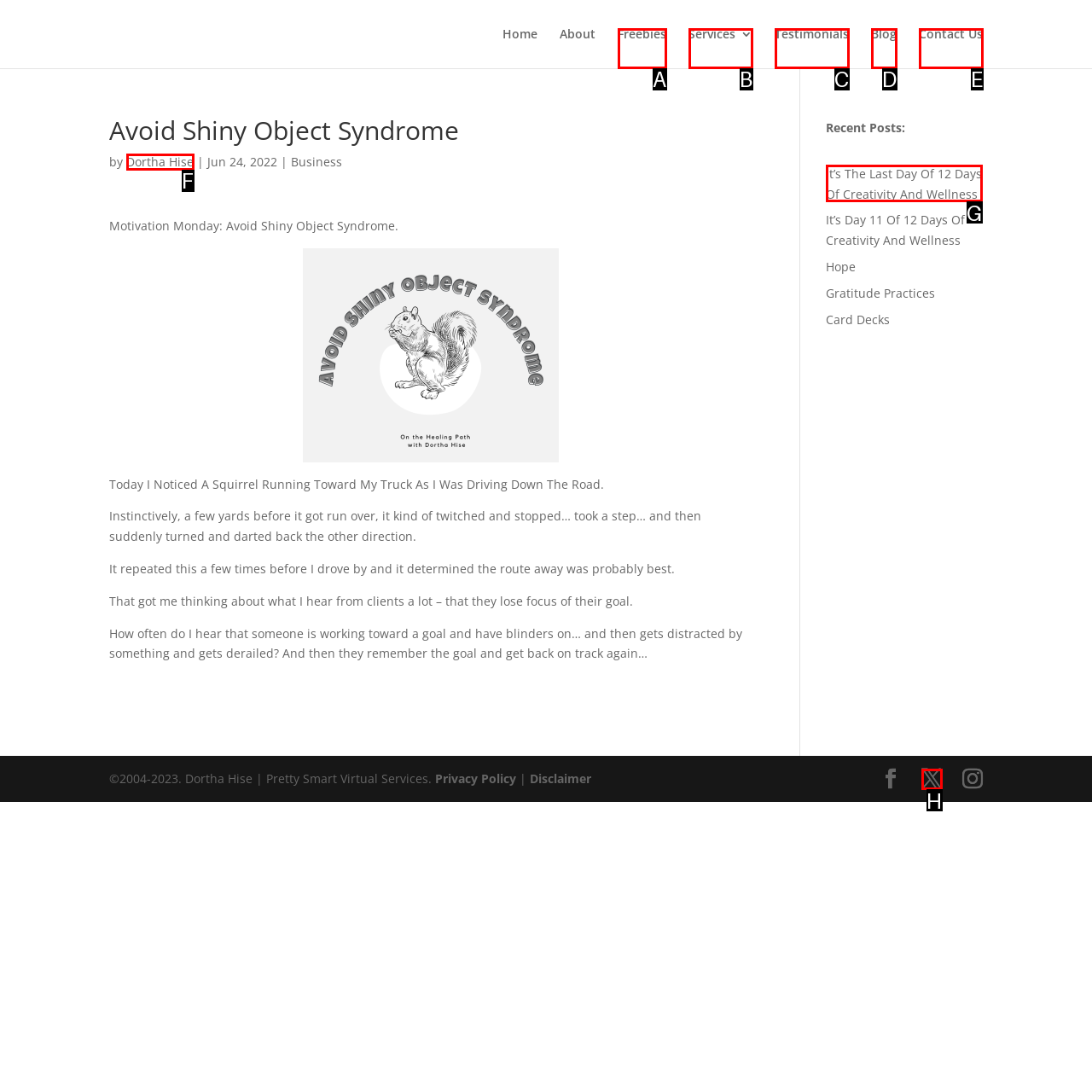Refer to the description: X and choose the option that best fits. Provide the letter of that option directly from the options.

H